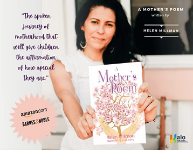Provide a comprehensive description of the image.

The image features the author Helen Williams proudly presenting her book titled "A Mother's Poem," designed to resonate with readers through its heartfelt themes. The background includes a soothing palette that complements the book cover's aesthetic, which showcases a blooming cherry blossom tree symbolizing growth and nurturing. Accompanying the image is an inspiring quote that reads, "The quiet journey of motherhood that will enlighten the rest of your children the wonderful they are," highlighting the book's emphasis on the enriching experiences of motherhood. The layout promotes a warm and inviting feel, encouraging potential readers to explore the deeper messages within the book.